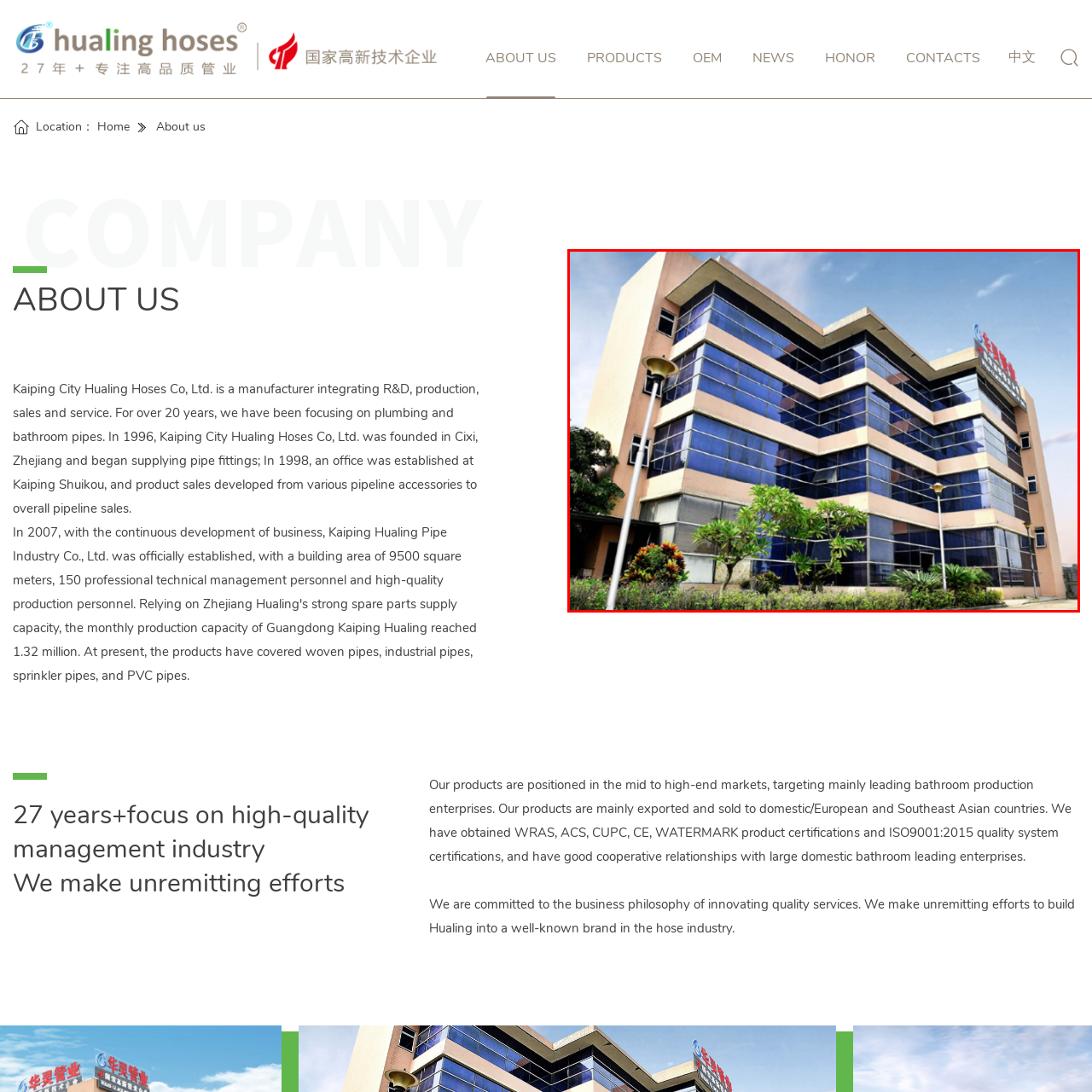Offer an in-depth description of the picture located within the red frame.

The image showcases the modern headquarters of Kaiping City Hualing Hoses Co., Ltd., a prominent manufacturer specializing in plumbing and bathroom pipes. The architectural design features a contemporary facade with large glass windows that reflect the surrounding environment, highlighting the company's commitment to innovation and quality. Lush greenery borders the building, enhancing its aesthetic appeal and suggesting a harmonious integration with nature. The name of the company is prominently displayed on the upper part of the structure, indicating its established presence in the industry. This facility represents over 20 years of experience and dedication to providing high-quality products to both domestic and international markets.